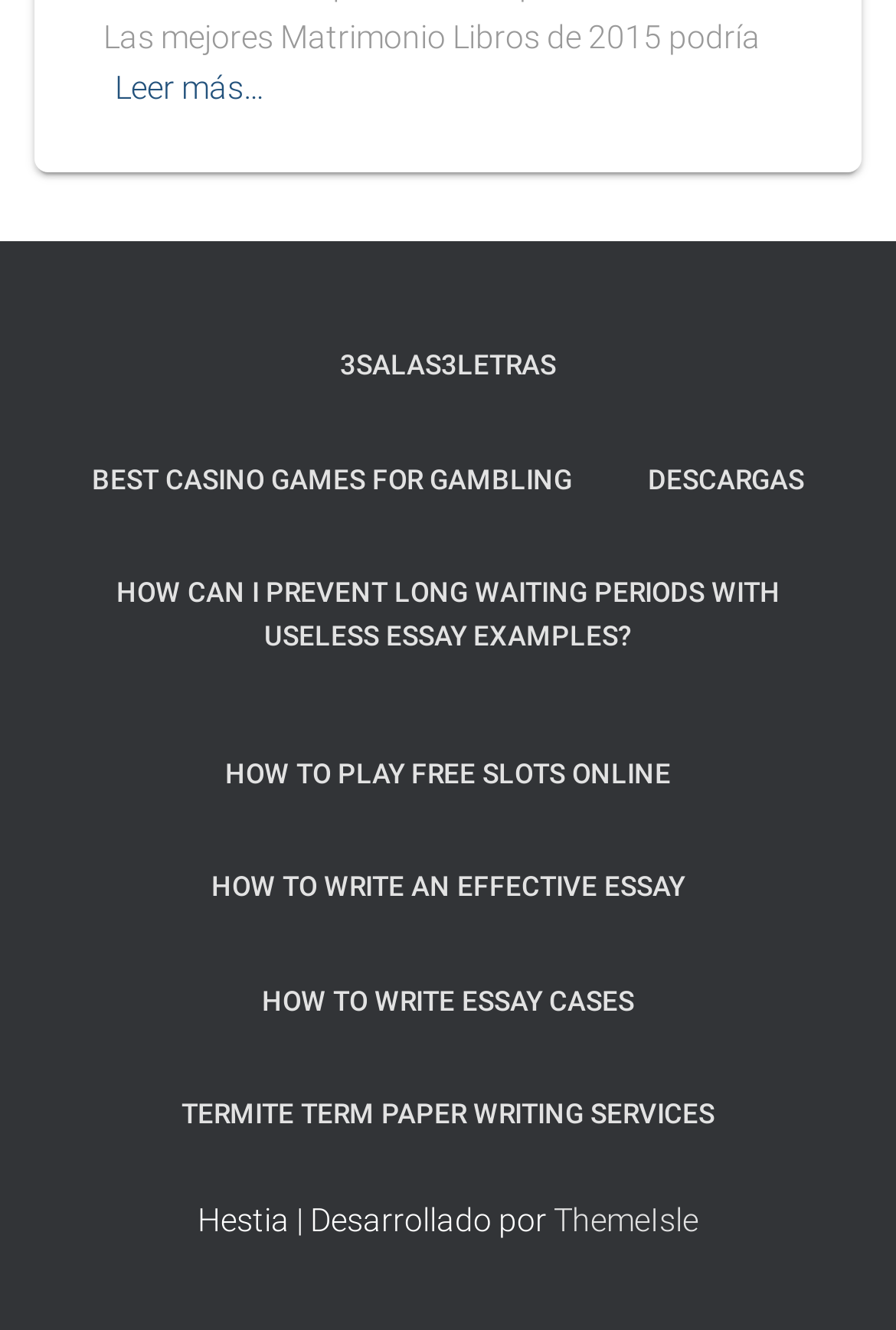What is the position of the link 'HOW TO PLAY FREE SLOTS ONLINE'?
Use the information from the screenshot to give a comprehensive response to the question.

Based on the y1 and y2 coordinates of the link 'HOW TO PLAY FREE SLOTS ONLINE', it can be determined that the link is positioned in the middle of the webpage.